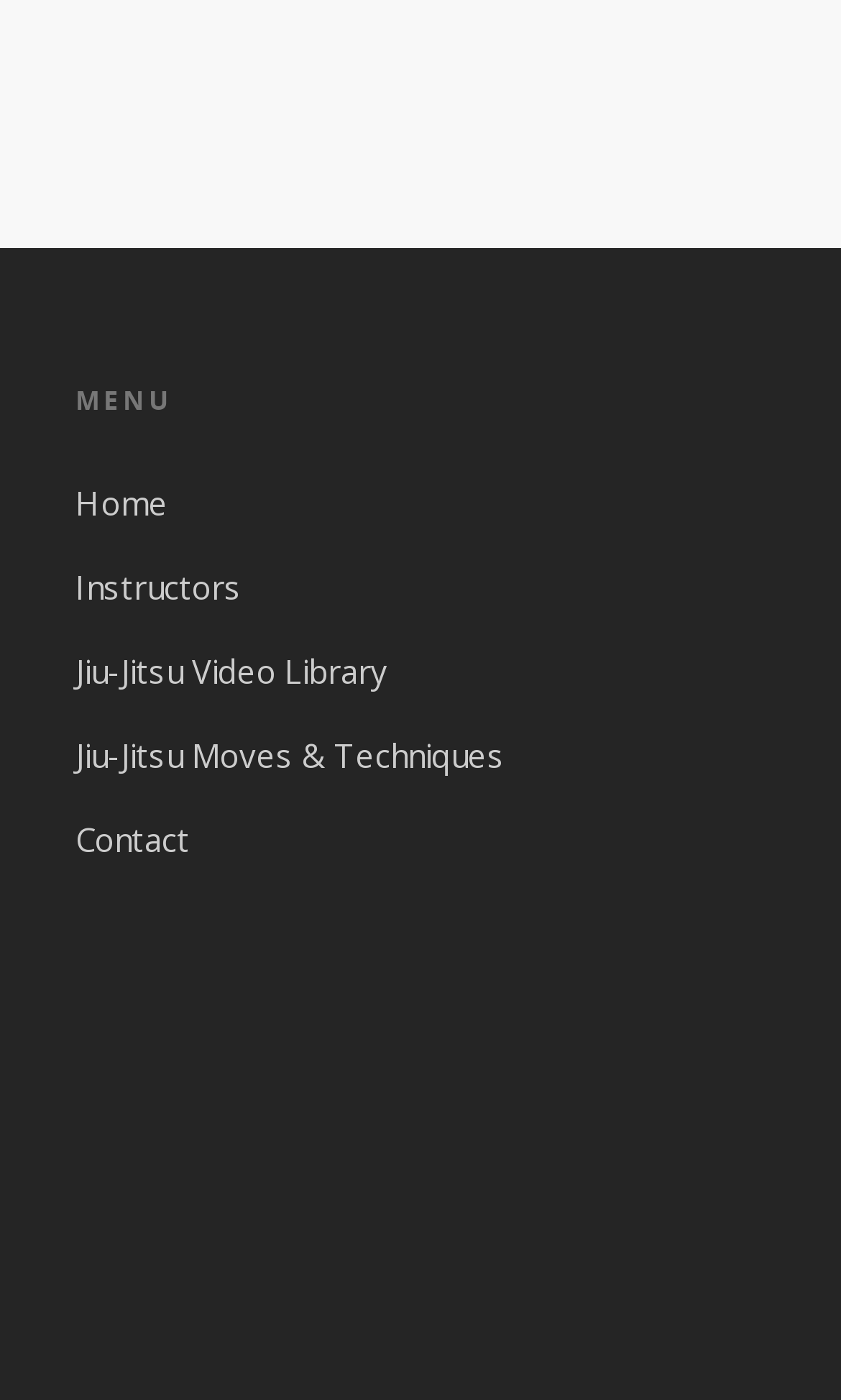What is the first menu item?
Using the image provided, answer with just one word or phrase.

Home